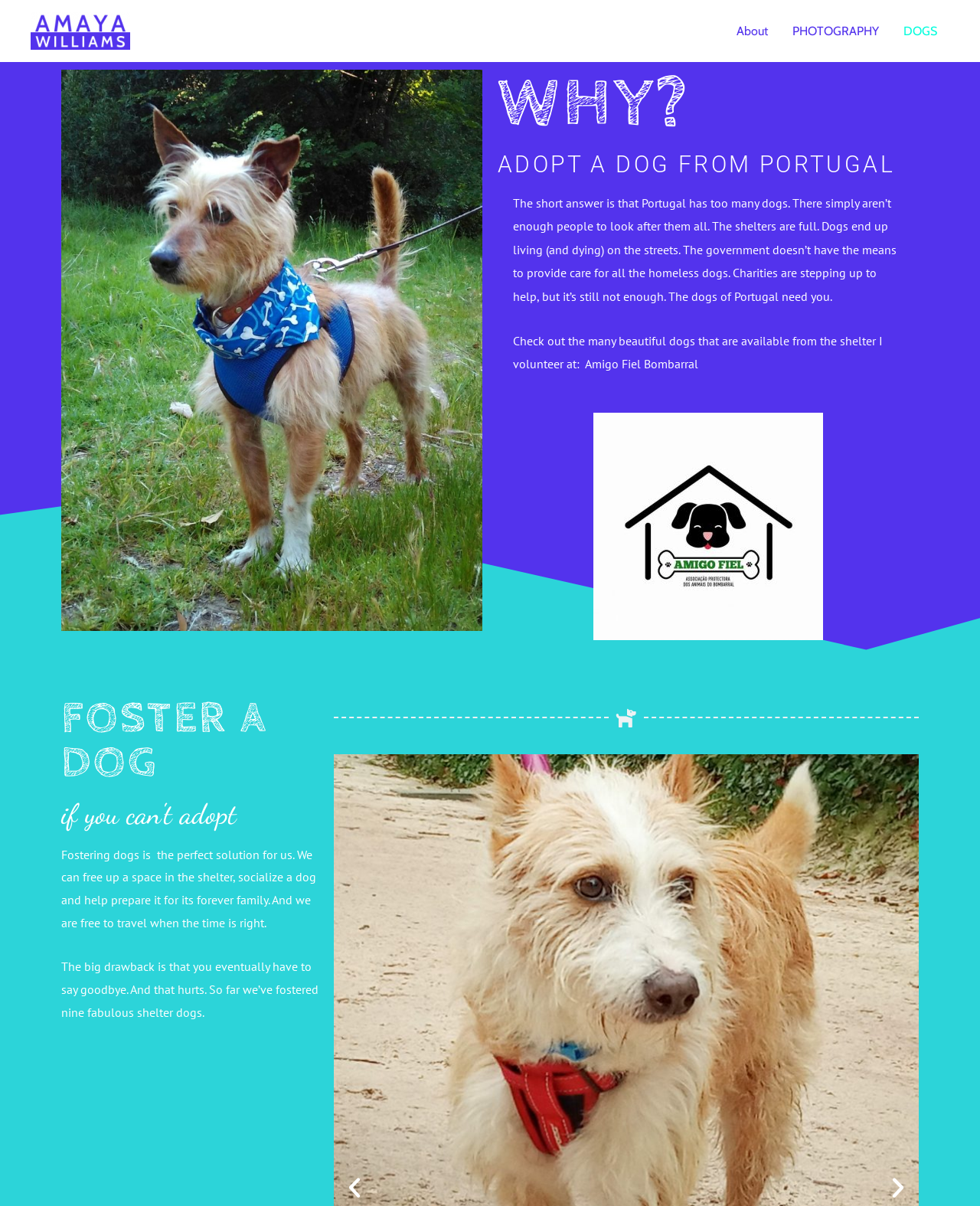Determine the bounding box for the described HTML element: "PHOTOGRAPHY". Ensure the coordinates are four float numbers between 0 and 1 in the format [left, top, right, bottom].

[0.796, 0.0, 0.909, 0.051]